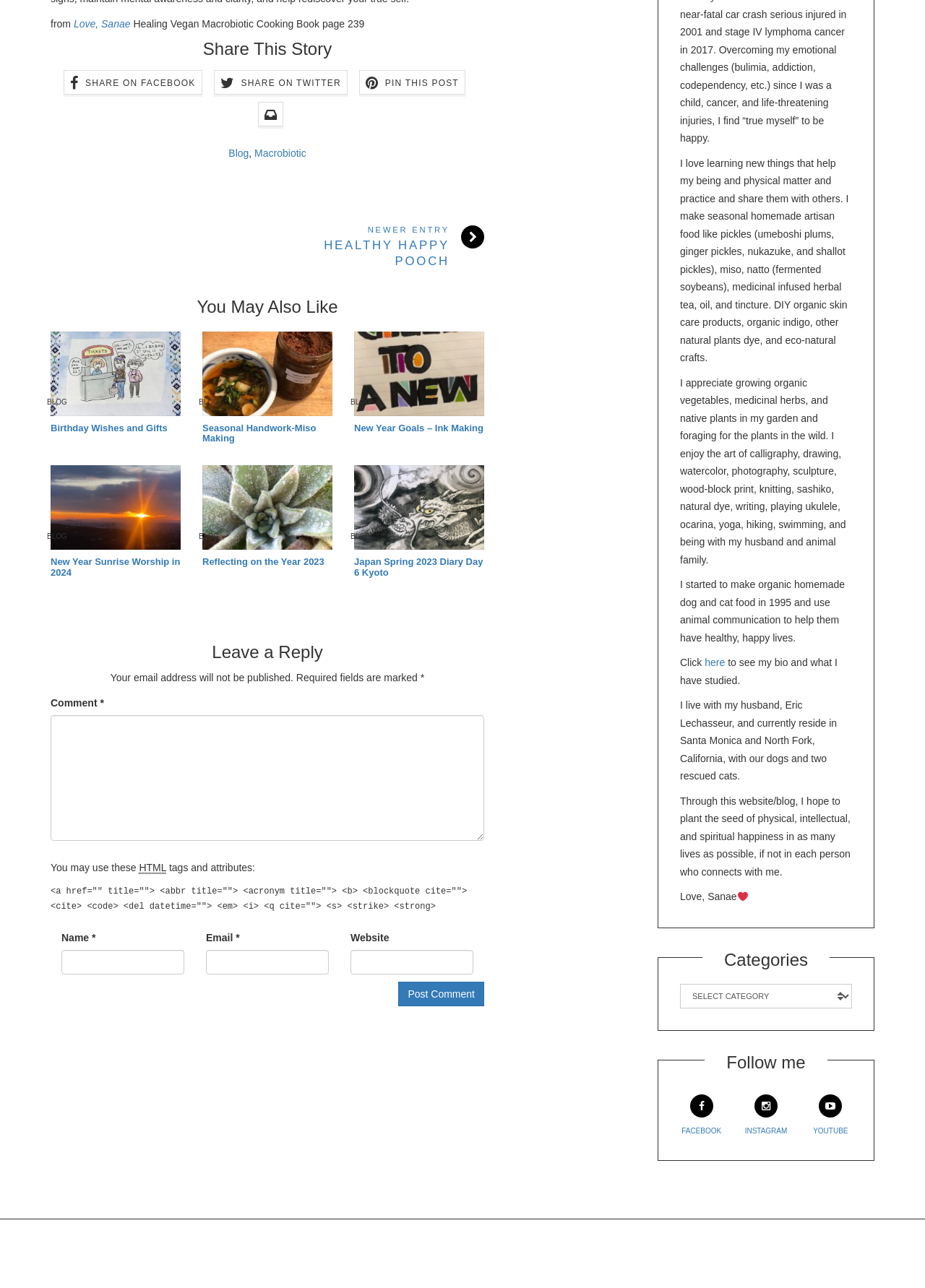Using the provided description Youtube, find the bounding box coordinates for the UI element. Provide the coordinates in (top-left x, top-left y, bottom-right x, bottom-right y) format, ensuring all values are between 0 and 1.

[0.879, 0.849, 0.917, 0.883]